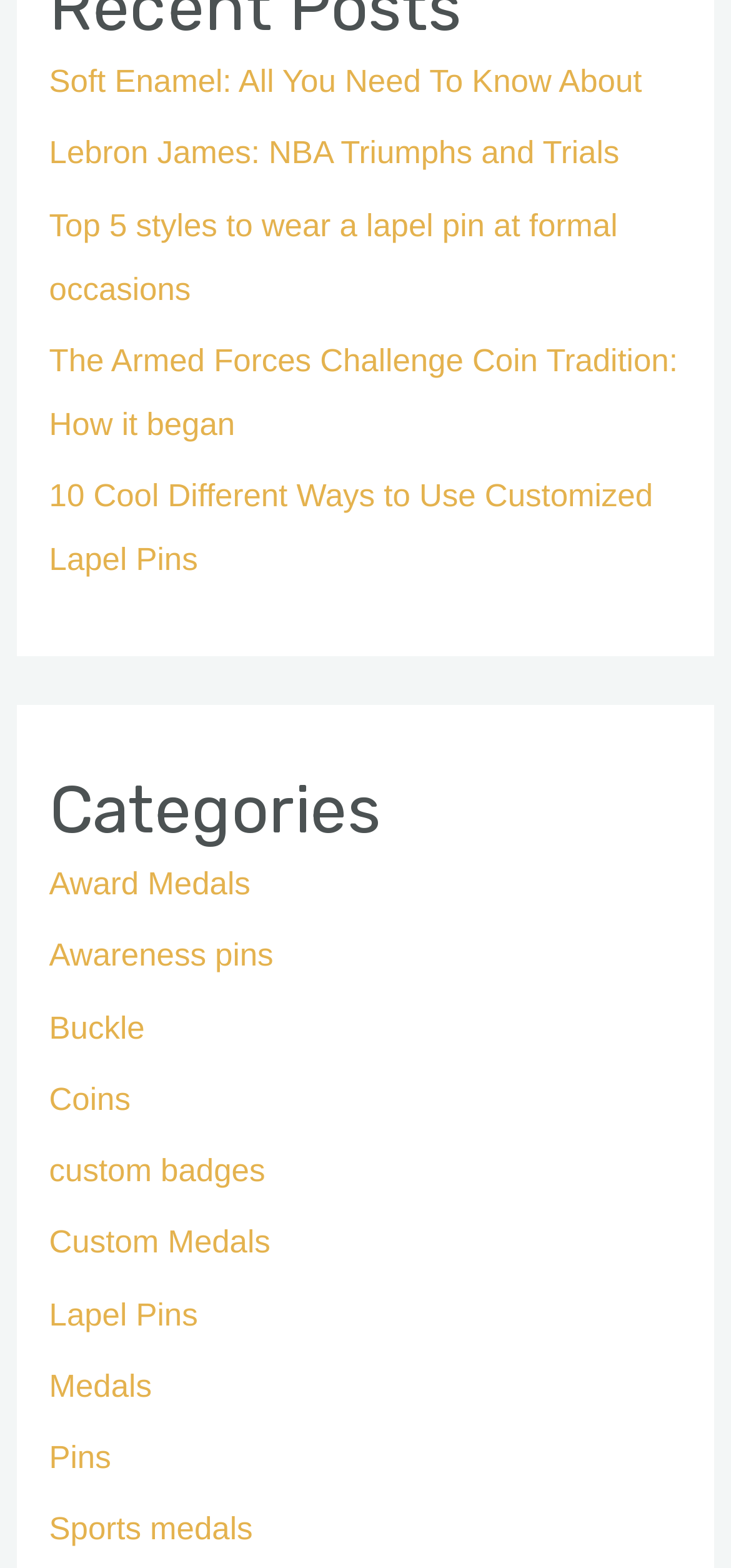Given the description Sports medals, predict the bounding box coordinates of the UI element. Ensure the coordinates are in the format (top-left x, top-left y, bottom-right x, bottom-right y) and all values are between 0 and 1.

[0.067, 0.964, 0.346, 0.987]